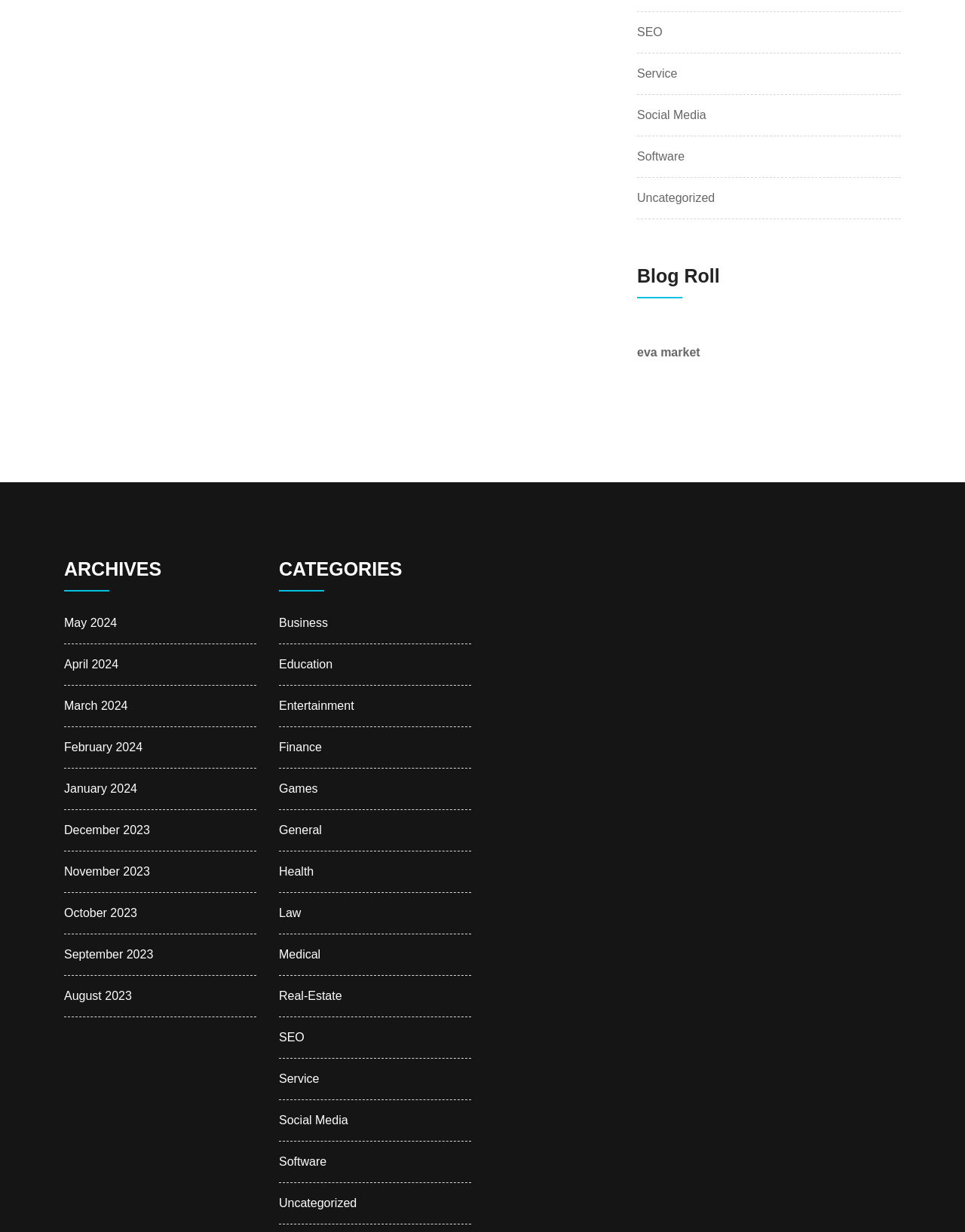Can you find the bounding box coordinates for the element to click on to achieve the instruction: "Read eva market blog"?

[0.66, 0.281, 0.725, 0.291]